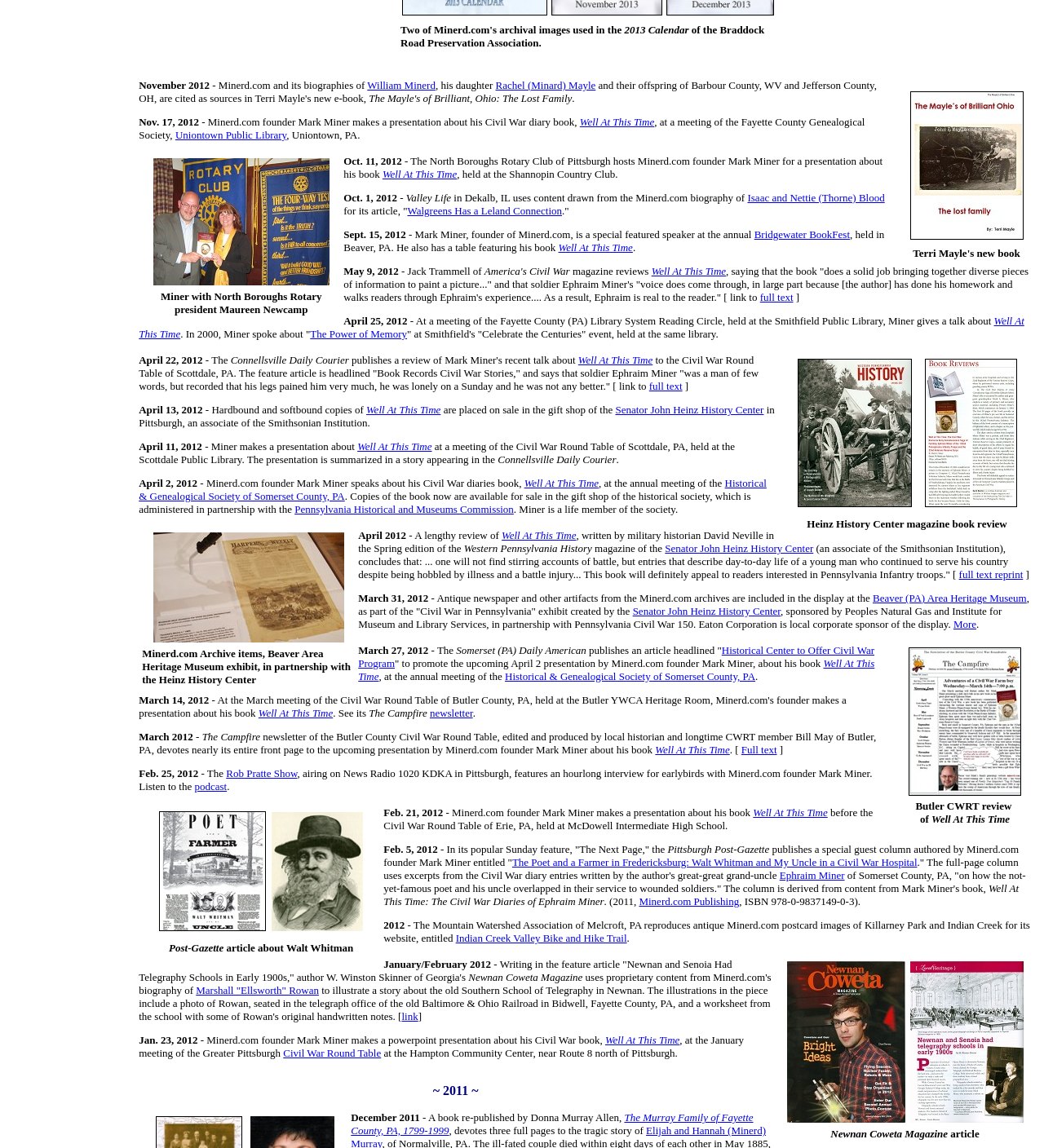Who reviewed Mark Miner's book in the Heinz History Center magazine?
Please ensure your answer is as detailed and informative as possible.

The webpage mentions that the Heinz History Center magazine reviewed Mark Miner's book, but it does not specify the name of the reviewer.